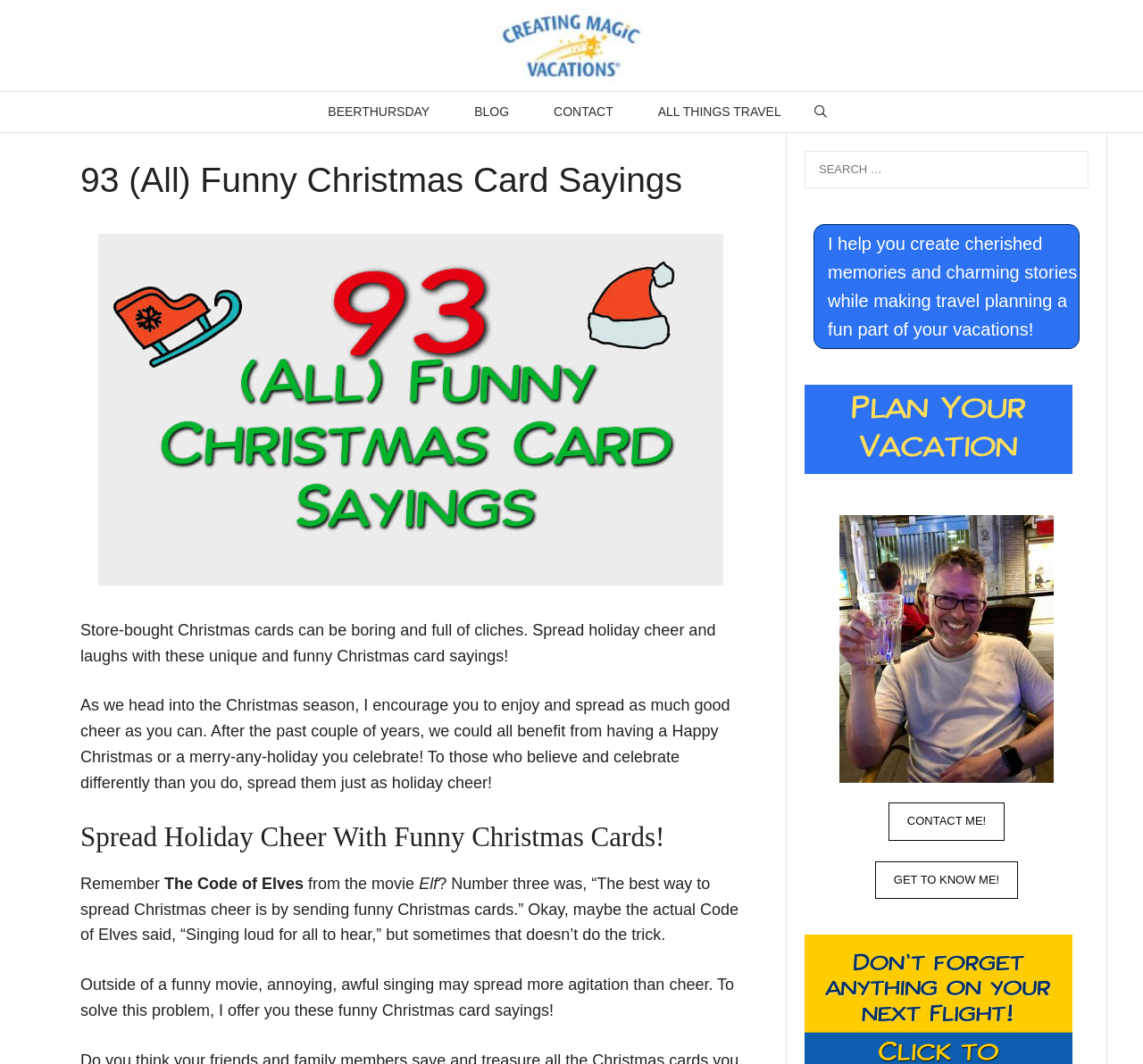Please pinpoint the bounding box coordinates for the region I should click to adhere to this instruction: "Click on the 'Articles and Guides' link".

None